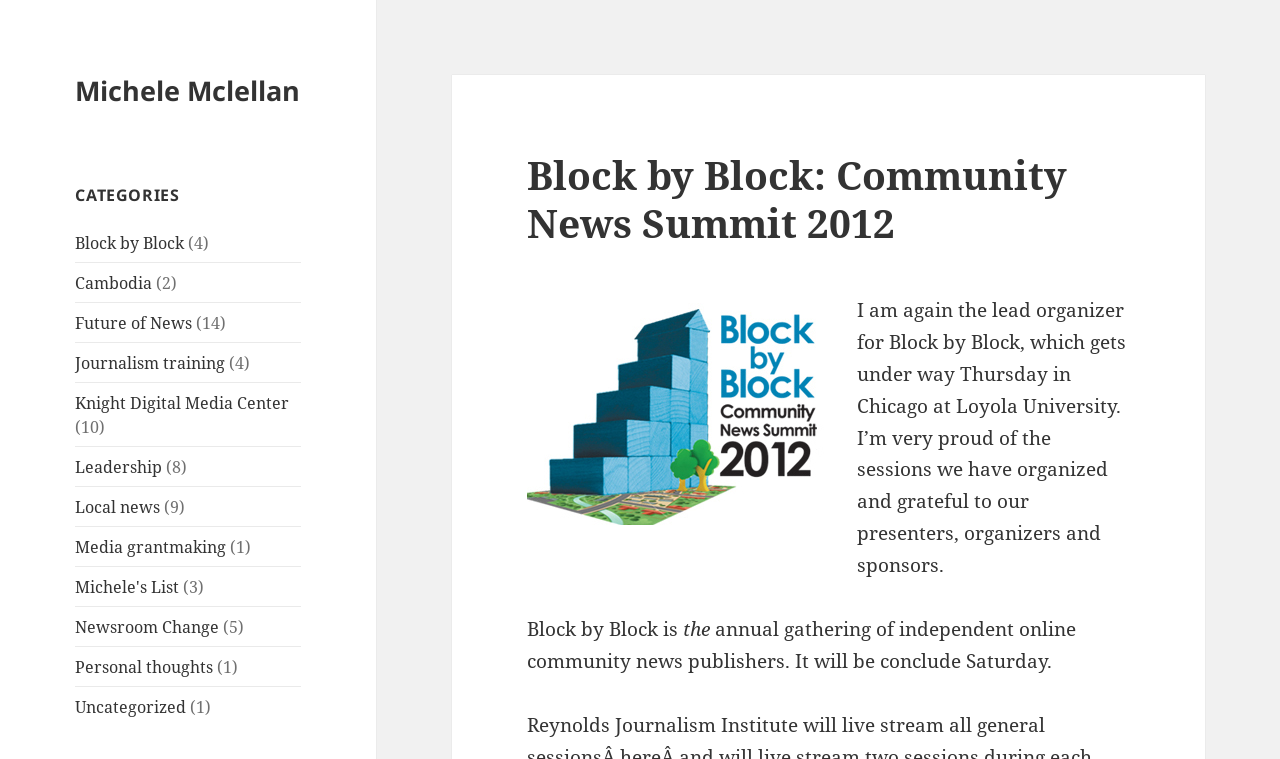Refer to the screenshot and give an in-depth answer to this question: How many categories are listed?

I counted the number of links under the 'Categories' navigation element, which are 15 in total, including 'Block by Block', 'Cambodia', 'Future of News', and so on.